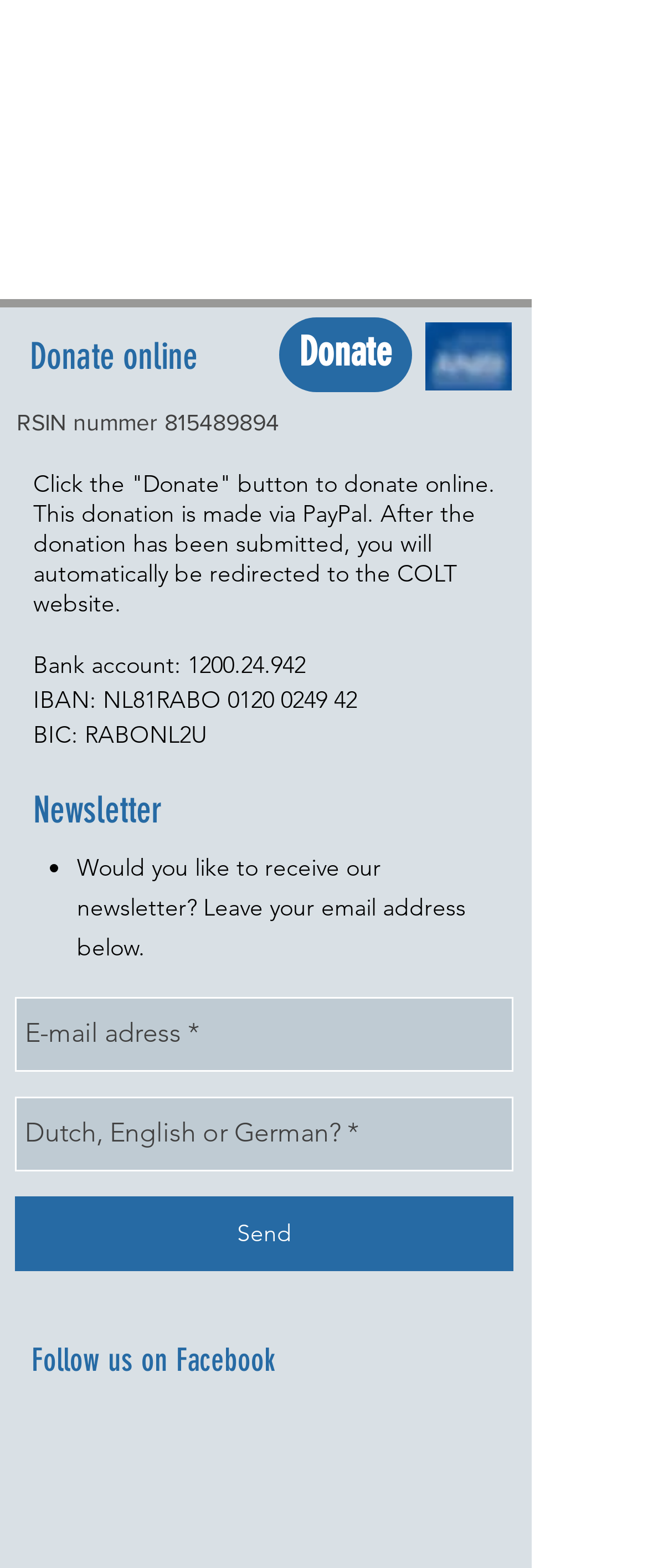Extract the bounding box coordinates of the UI element described by: "0120 0249 42". The coordinates should include four float numbers ranging from 0 to 1, e.g., [left, top, right, bottom].

[0.351, 0.437, 0.551, 0.456]